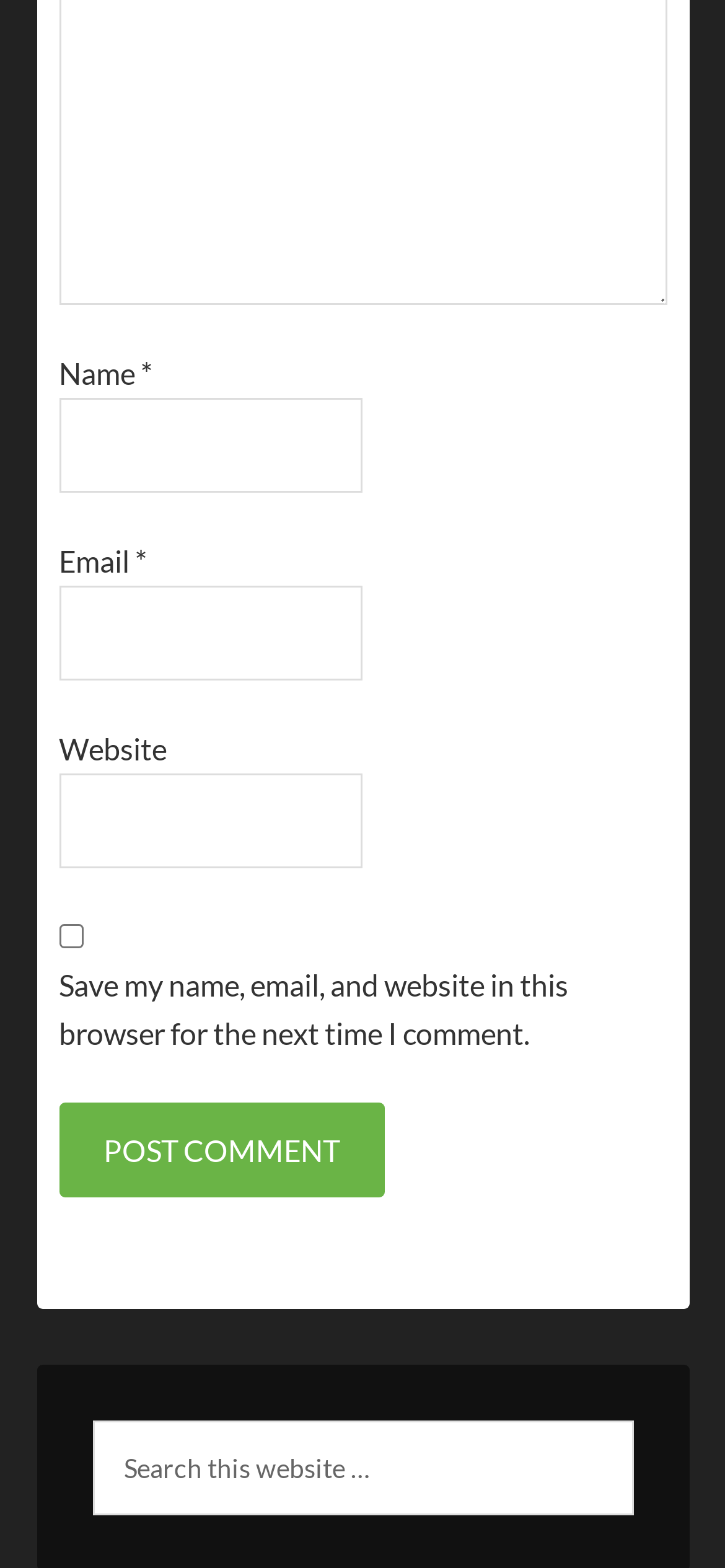What is the function of the button below the text boxes?
Provide a detailed answer to the question using information from the image.

The button with the text 'Post Comment' is used to submit the comment form, as indicated by the StaticText element 'POST COMMENT' inside the button element.